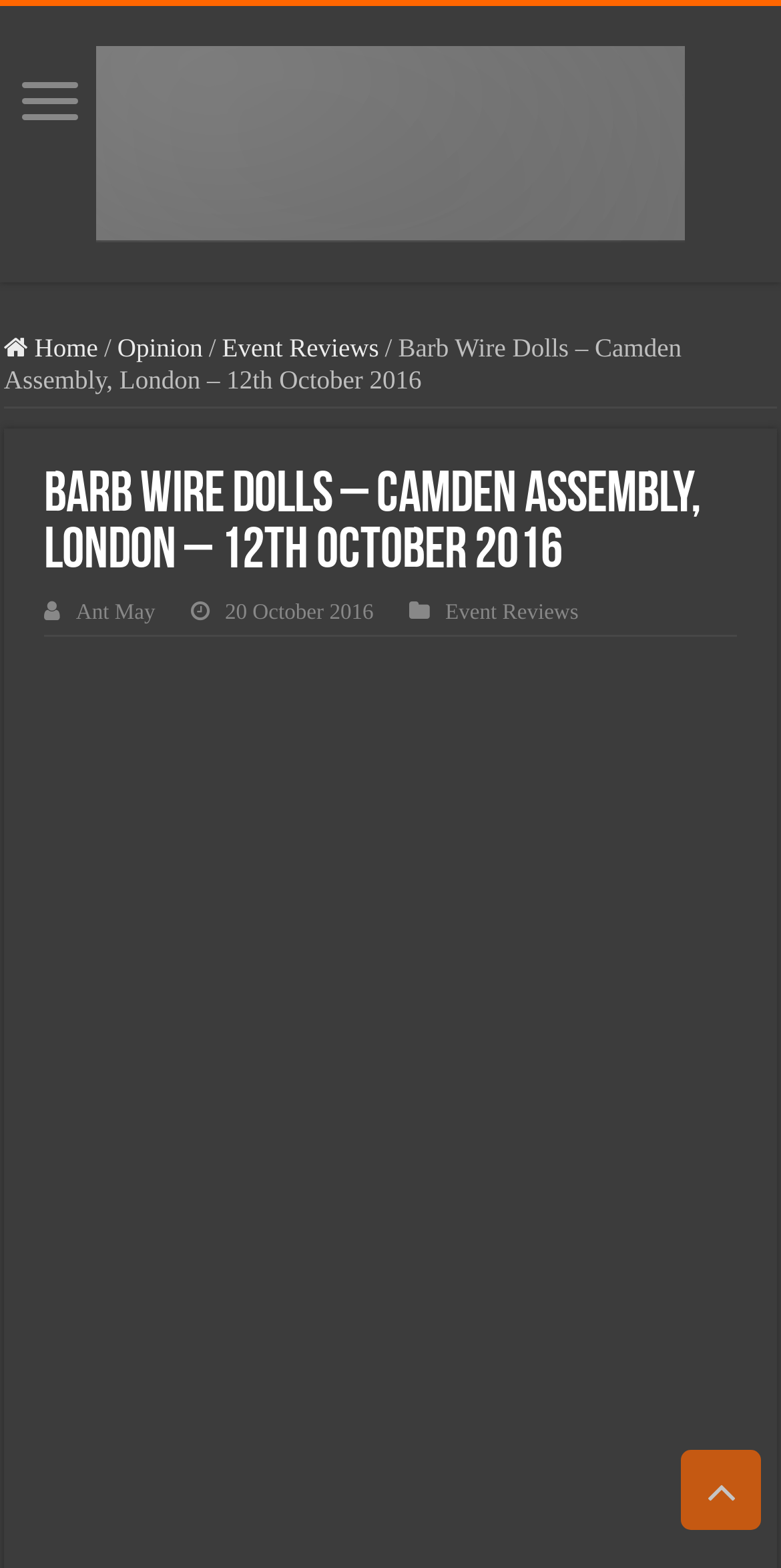Write a detailed summary of the webpage, including text, images, and layout.

The webpage appears to be an event review page for a concert by Barb Wire Dolls at Camden Assembly in London on October 12th, 2016. At the top of the page, there is a heading that reads "PlanetMosh" with an accompanying image. Below this, there is a navigation menu with links to "Home", "Opinion", and "Event Reviews", separated by a slash character.

The main content of the page is a heading that reads "Barb Wire Dolls – Camden Assembly, London – 12th October 2016", which is positioned near the top of the page. Below this heading, there is a link to the author's name, "Ant May", and a date "20 October 2016". Further down, there is another link to "Event Reviews".

At the very bottom of the page, there is a "Scroll To Top" button.